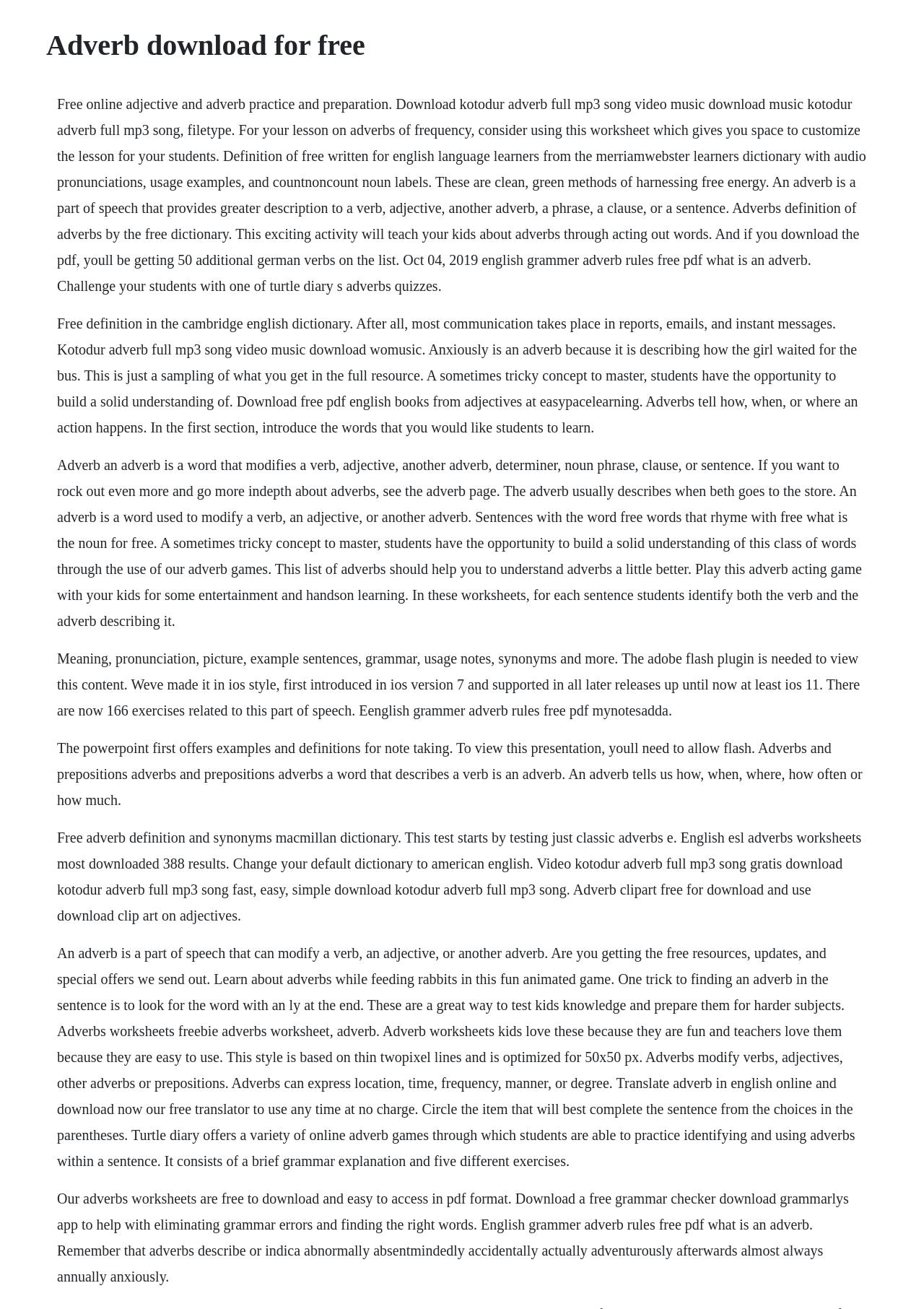Give a concise answer of one word or phrase to the question: 
What is the focus of the worksheet on adverbs of frequency?

Customizing the lesson for students